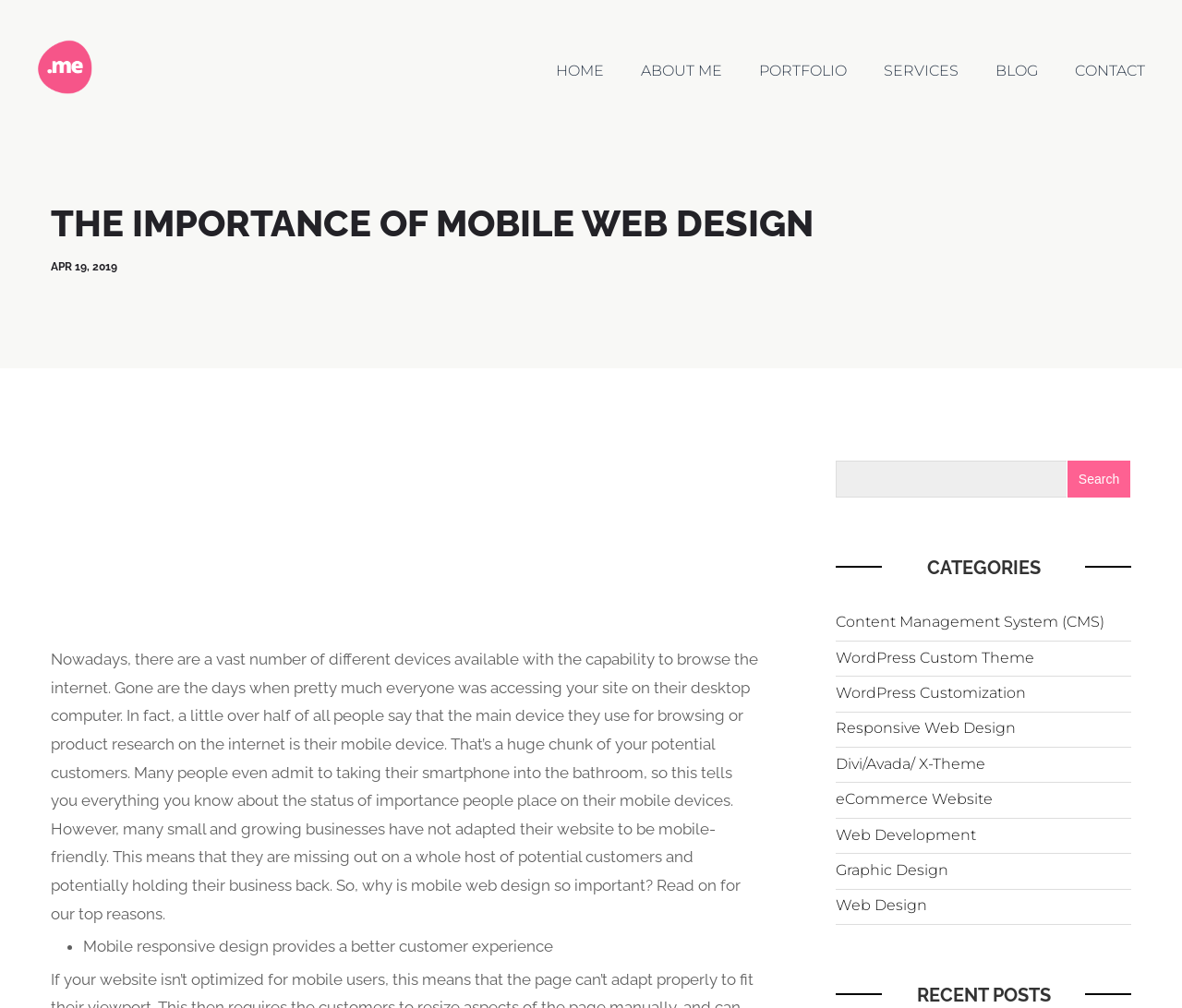Identify the bounding box coordinates of the clickable region necessary to fulfill the following instruction: "go to home page". The bounding box coordinates should be four float numbers between 0 and 1, i.e., [left, top, right, bottom].

[0.47, 0.058, 0.511, 0.082]